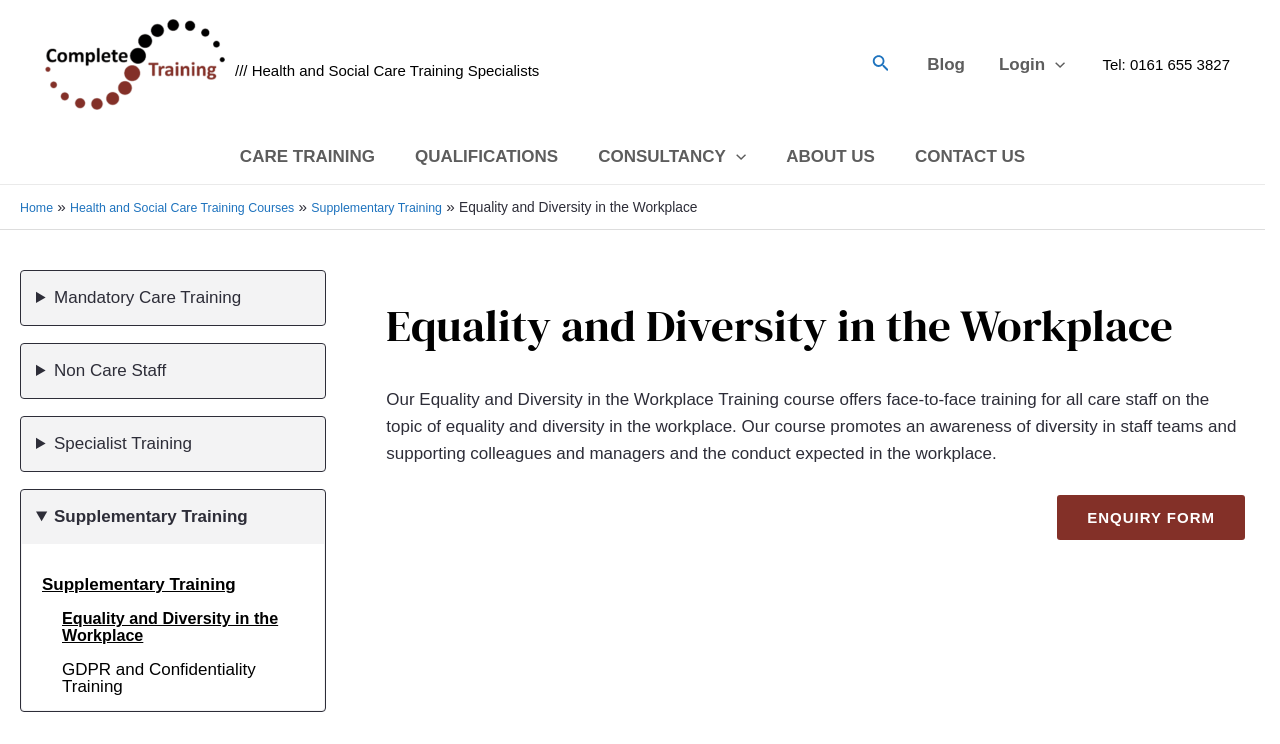What is the topic of the training course?
Please respond to the question with a detailed and well-explained answer.

The topic of the training course is obtained from the heading 'Equality and Diversity in the Workplace' and also from the description of the course, which mentions 'equality and diversity in the workplace'.